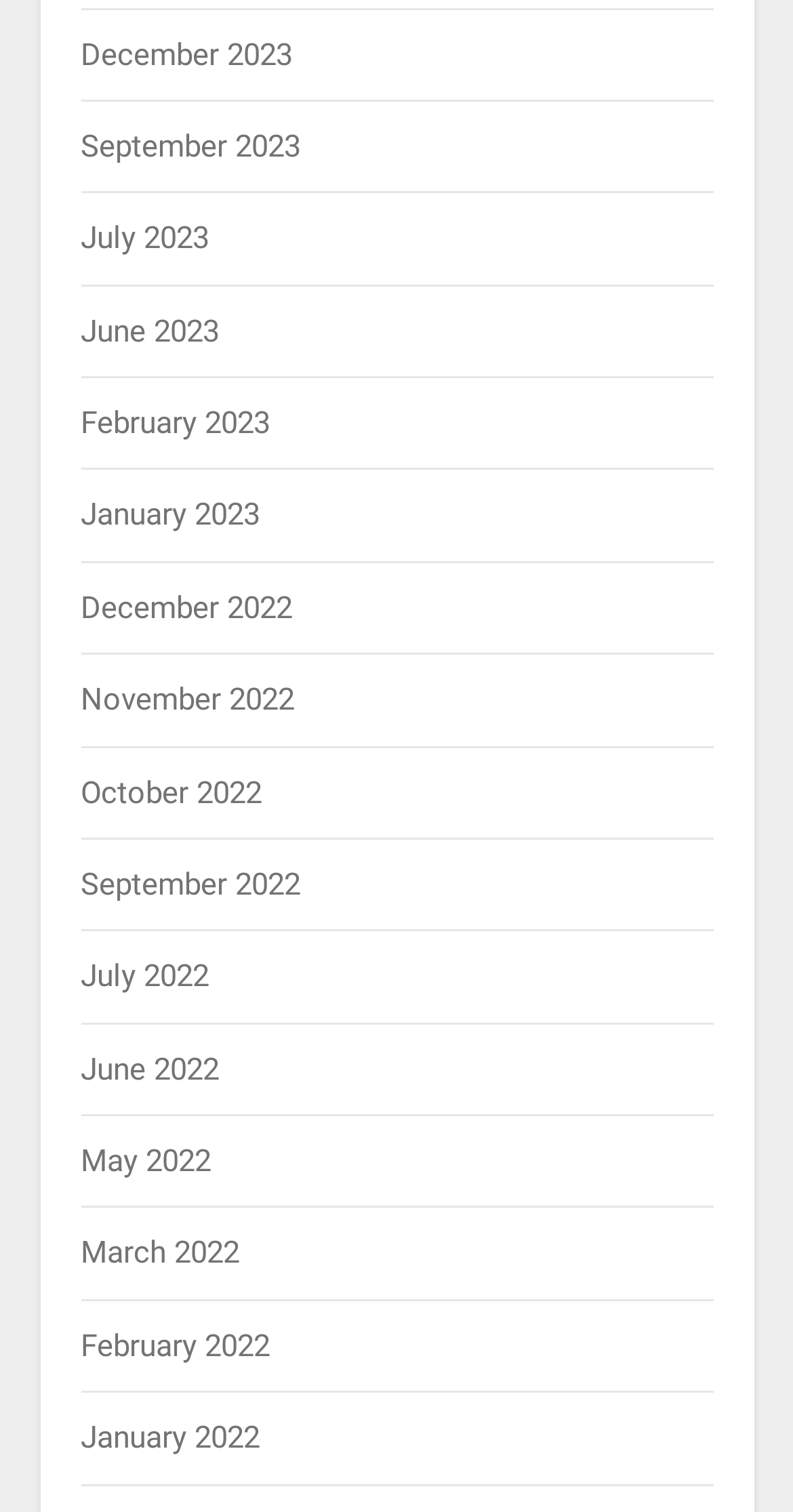How many links are there for the year 2023?
Using the image as a reference, answer with just one word or a short phrase.

5